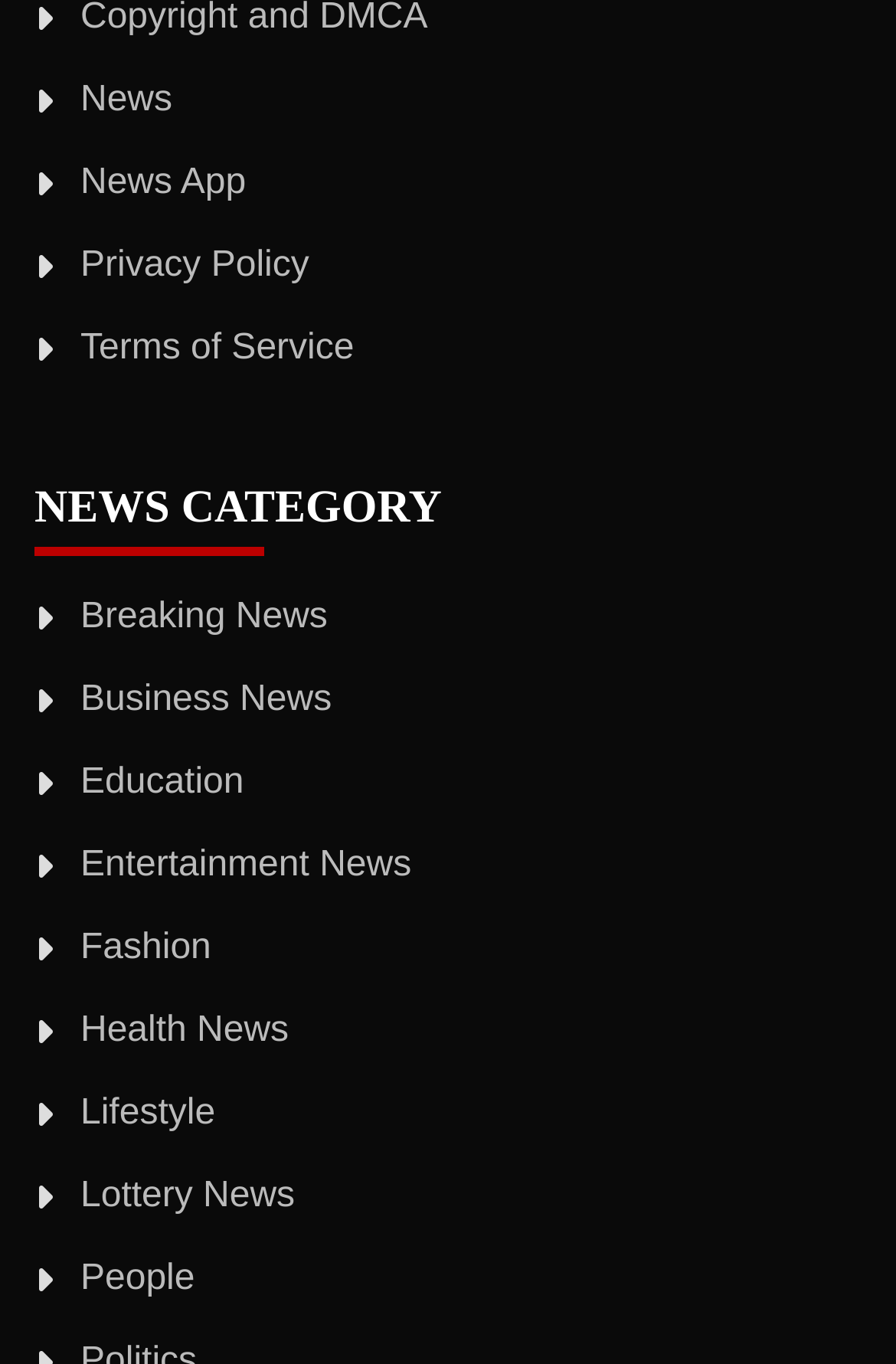Kindly determine the bounding box coordinates for the clickable area to achieve the given instruction: "read breaking news".

[0.09, 0.437, 0.366, 0.466]